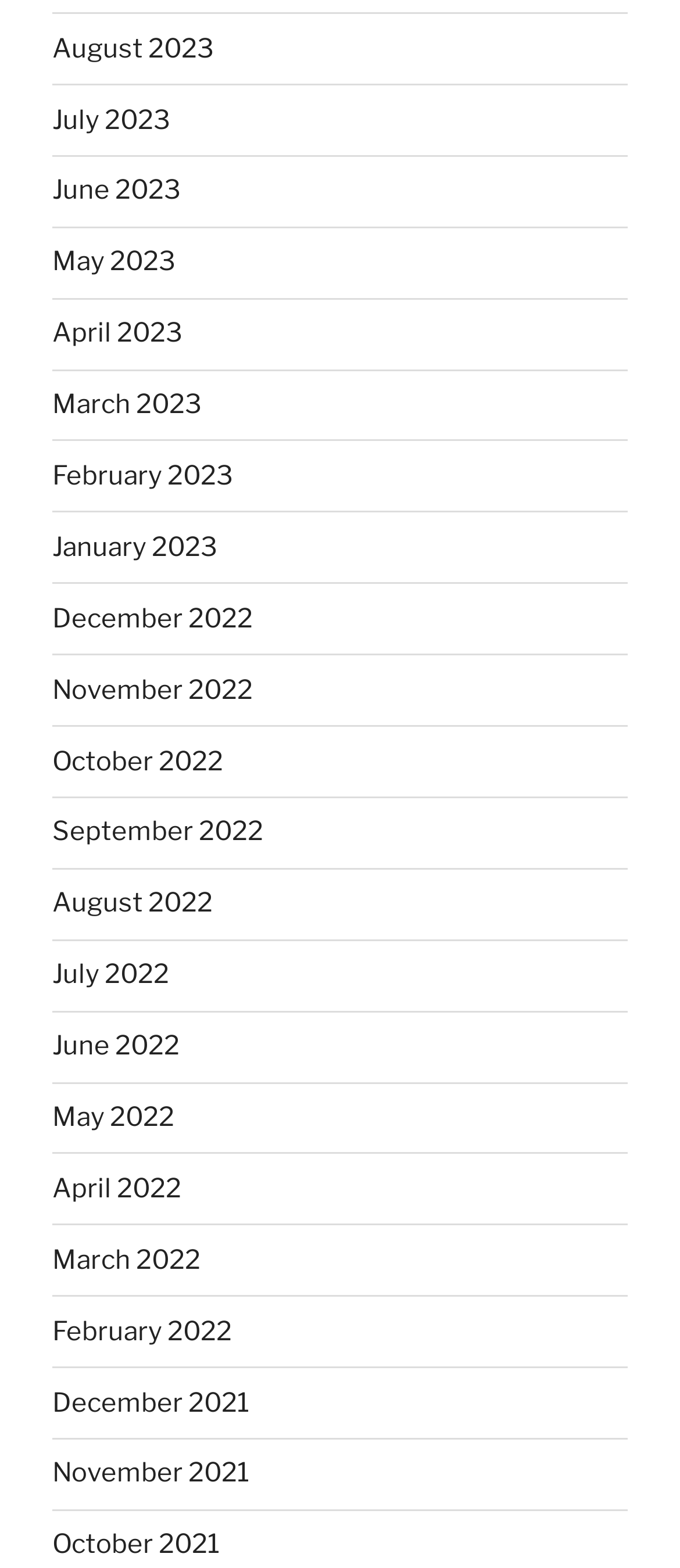What is the position of the link 'June 2023'?
Use the information from the image to give a detailed answer to the question.

By comparing the y1 and y2 coordinates of the links, I can determine their vertical positions. The link 'June 2023' has a y1 coordinate of 0.112, which is the third smallest y1 coordinate among all the links, so it is positioned third from the top.